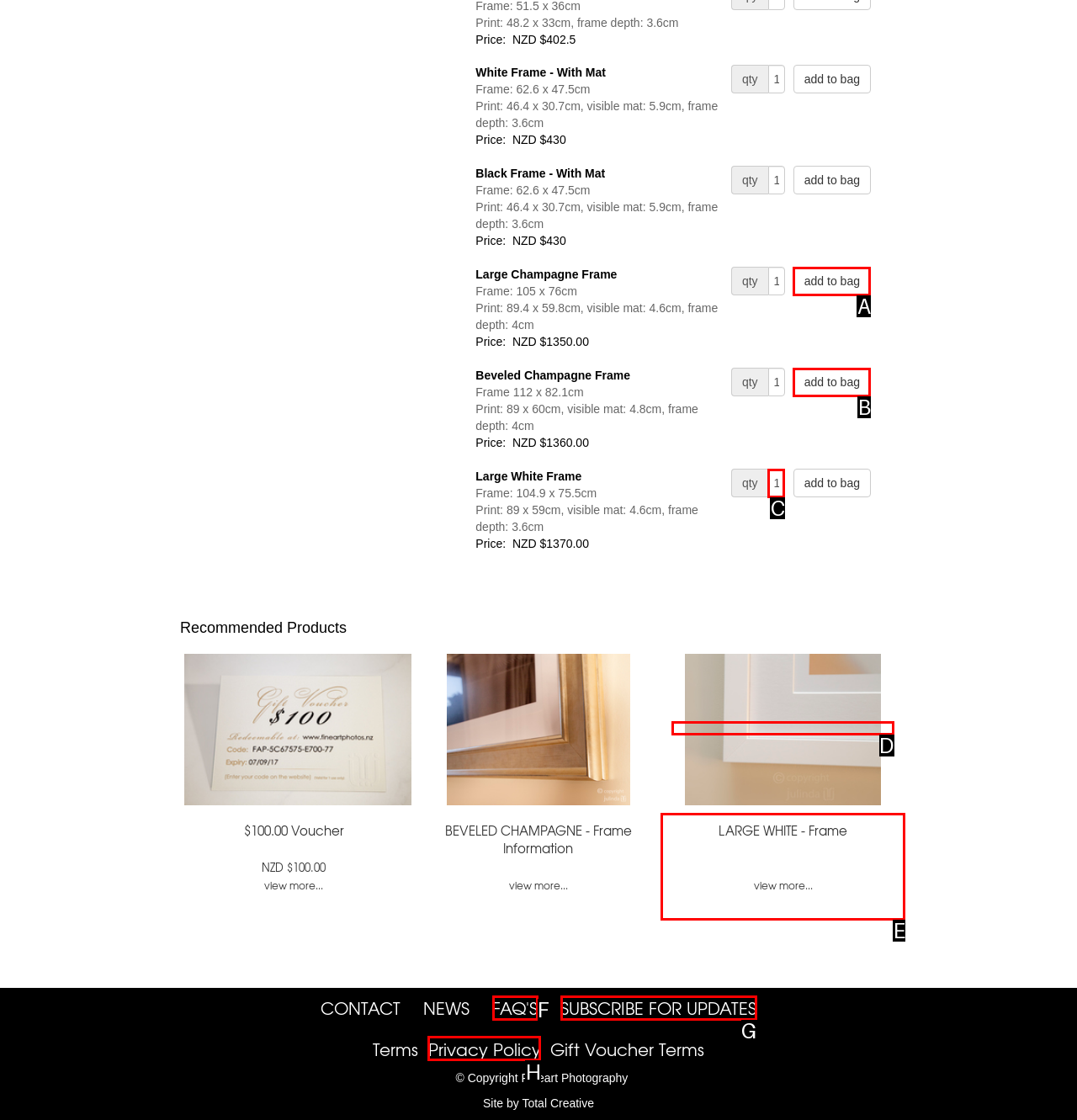From the choices provided, which HTML element best fits the description: add to bag? Answer with the appropriate letter.

A